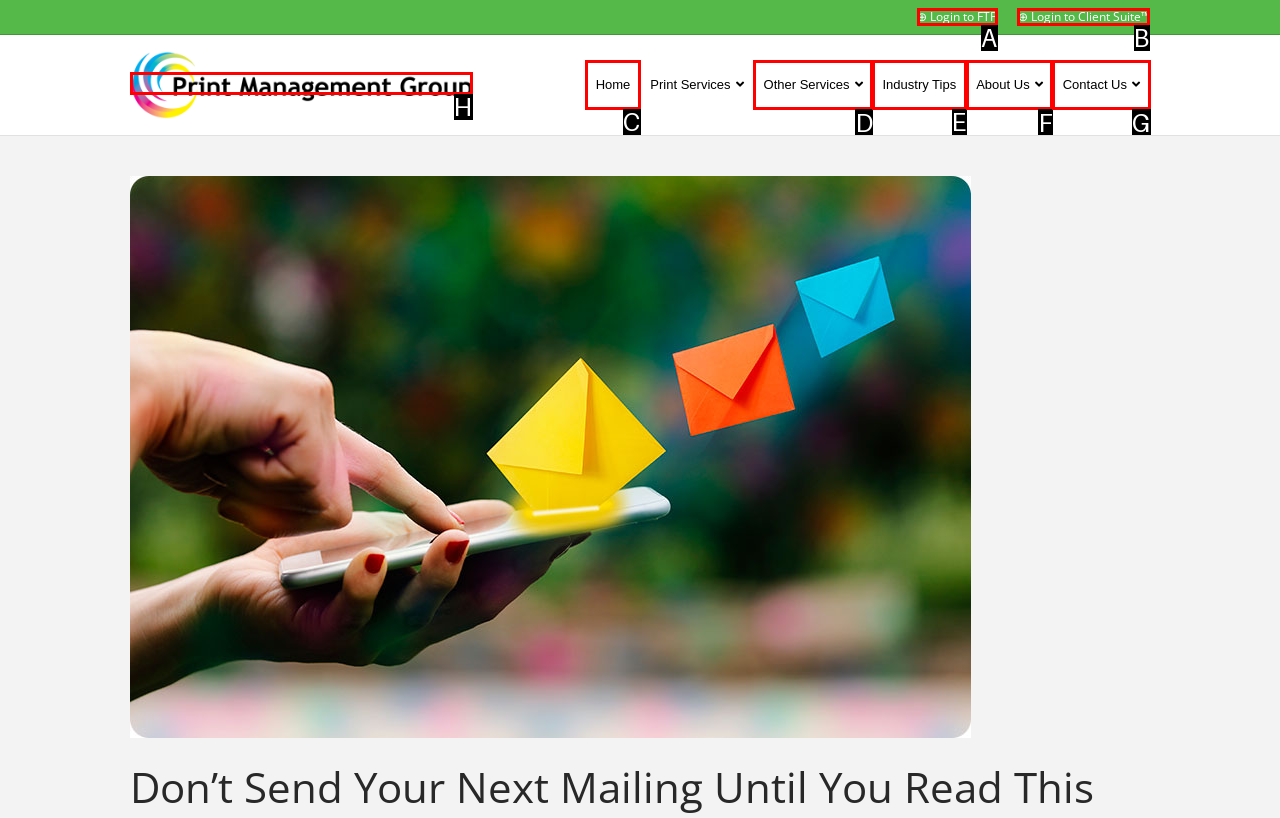Given the task: login to Client Suite, tell me which HTML element to click on.
Answer with the letter of the correct option from the given choices.

B